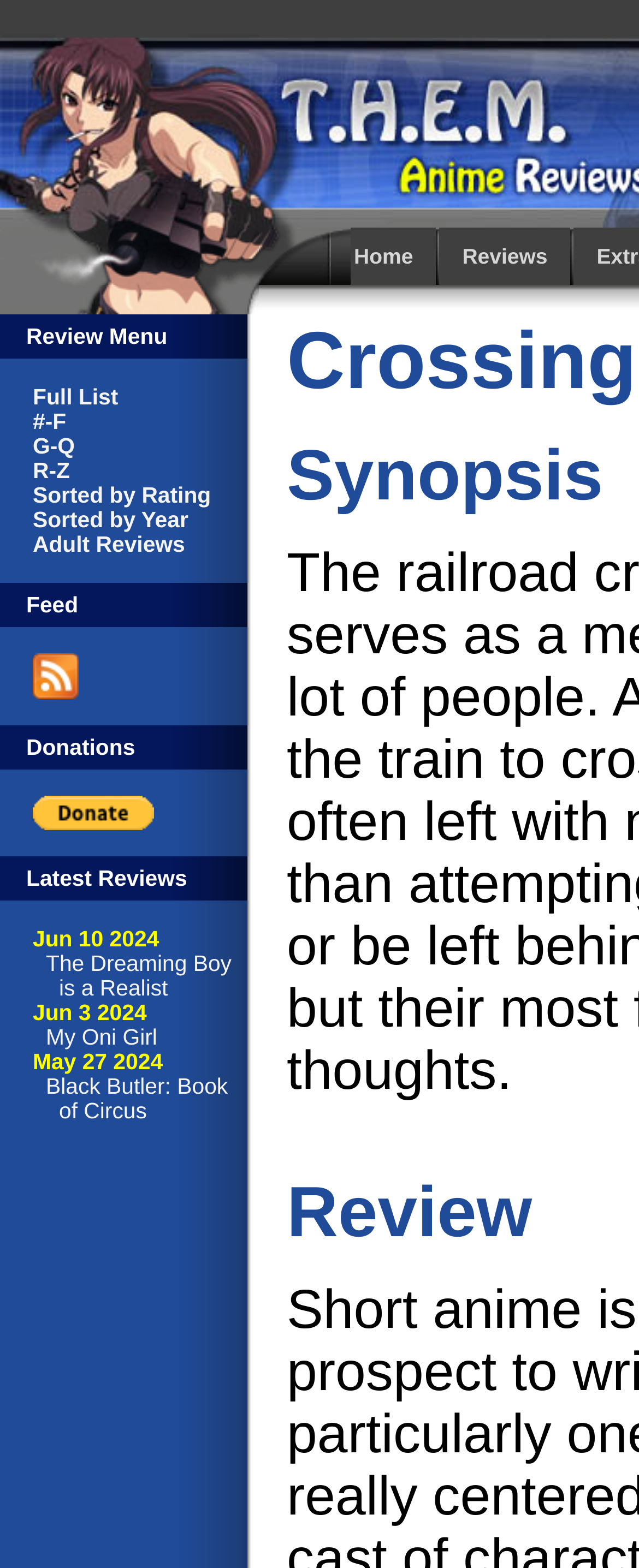Please specify the bounding box coordinates of the clickable region to carry out the following instruction: "View Full List". The coordinates should be four float numbers between 0 and 1, in the format [left, top, right, bottom].

[0.051, 0.245, 0.185, 0.261]